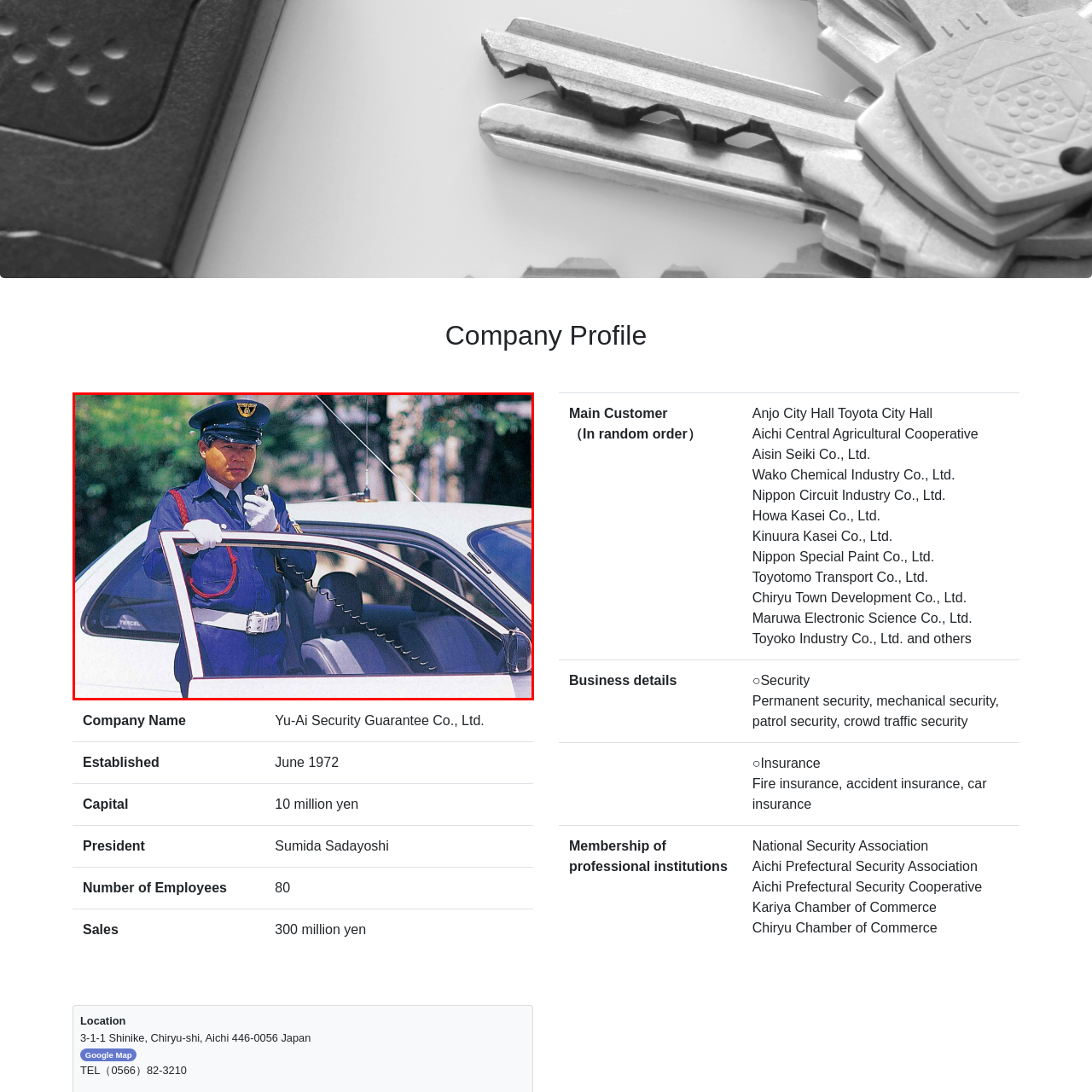What is the purpose of the red strap across the officer's shoulder?
Observe the image inside the red bounding box and answer the question using only one word or a short phrase.

to enhance his authoritative presence